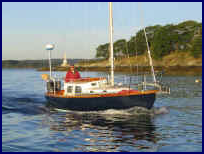Provide your answer to the question using just one word or phrase: What time of day is suggested by the sunlight?

Early morning or late afternoon